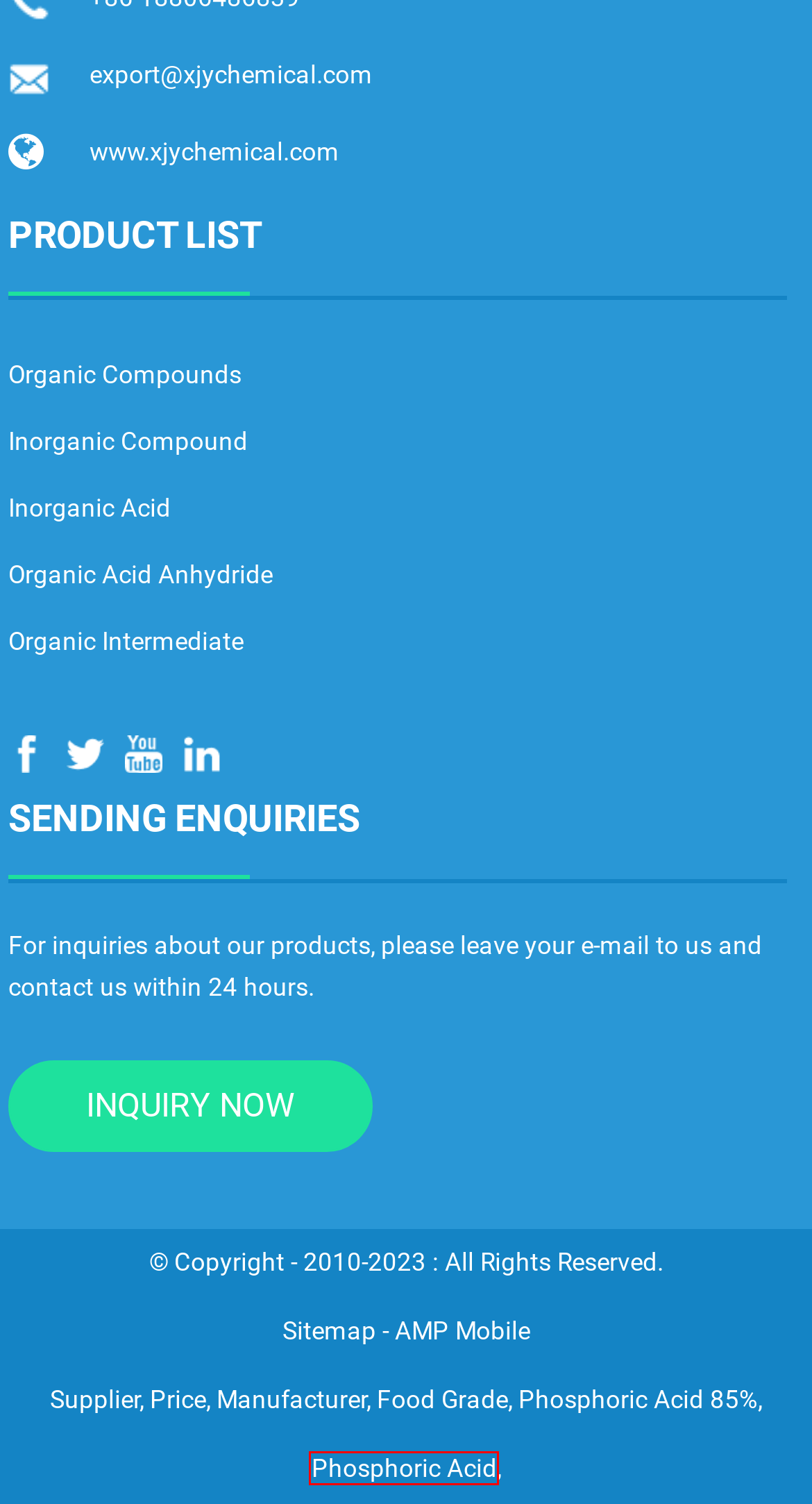You have a screenshot of a webpage with a red bounding box around an element. Identify the webpage description that best fits the new page that appears after clicking the selected element in the red bounding box. Here are the candidates:
A. China Supplier Manufacturer and Supplier, Factory | Xinjiangye
B. China Manufacturer Manufacturer and Supplier, Factory | Xinjiangye
C. China Phosphoric Acid 85% Manufacturer and Supplier, Factory | Xinjiangye
D. چین Tetrachlorethylene 99.5٪ بې رنګه مایع د صنعتي ساحې جوړونکي او عرضه کوونکي لپاره |شينجيانګ
E. Inorganic Compound Factory - China Inorganic Compound Manufacturers and Suppliers
F. Organic Acid Anhydride Factory - China Organic Acid Anhydride Manufacturers and Suppliers
G. China Phosphoric Acid Manufacturer and Supplier, Factory | Xinjiangye
H. China Price Manufacturer and Supplier, Factory | Xinjiangye

G